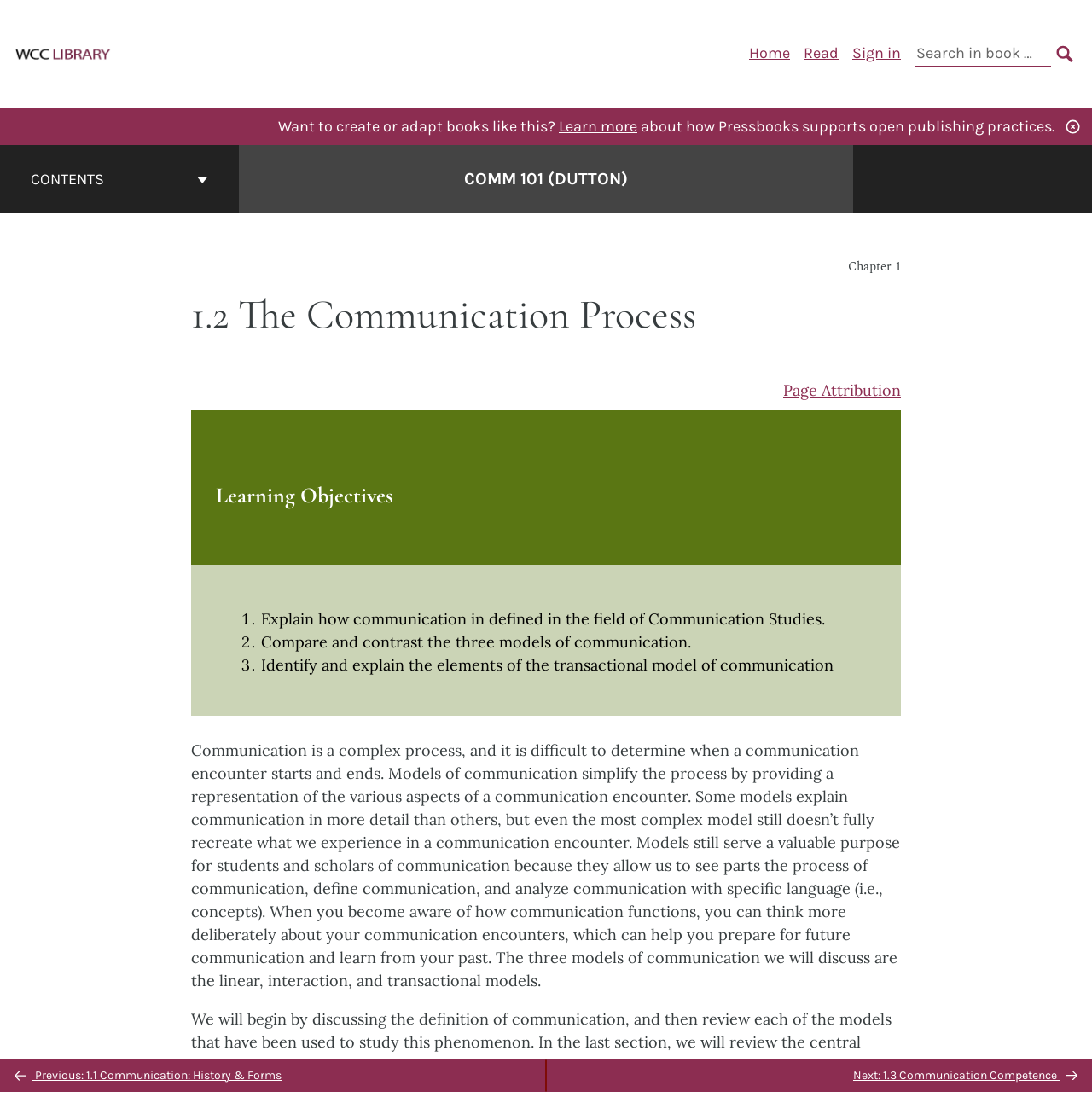Please identify the coordinates of the bounding box that should be clicked to fulfill this instruction: "Go to the cover page of Comm 101 (Dutton)".

[0.425, 0.15, 0.575, 0.173]